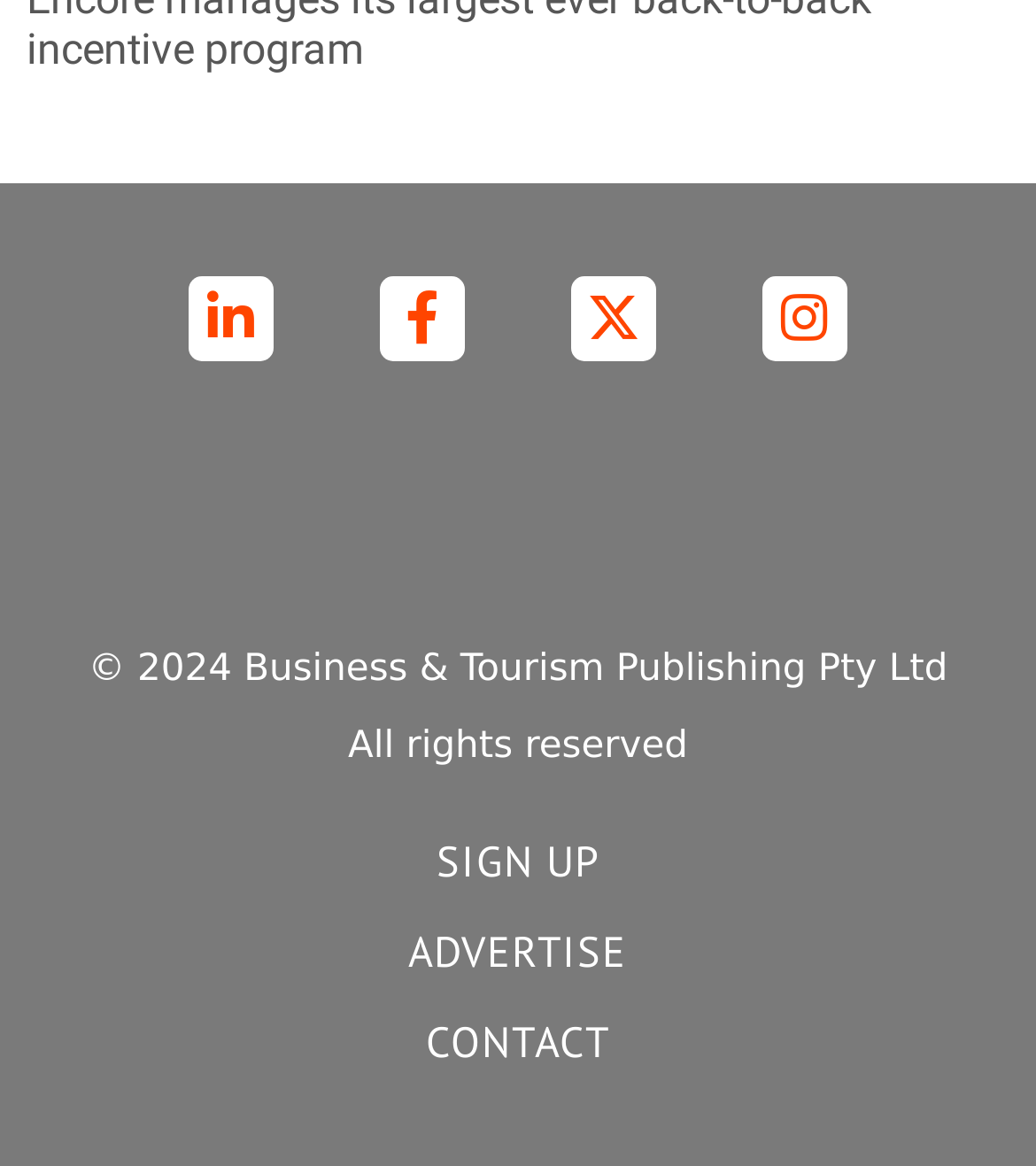What is the logo of the company that owns the webpage?
Kindly offer a detailed explanation using the data available in the image.

The answer can be found in the image element which contains the text 'micenet logo with tagline'. This image element is a child of the link element and has a bounding box coordinate of [0.141, 0.719, 0.859, 0.863].